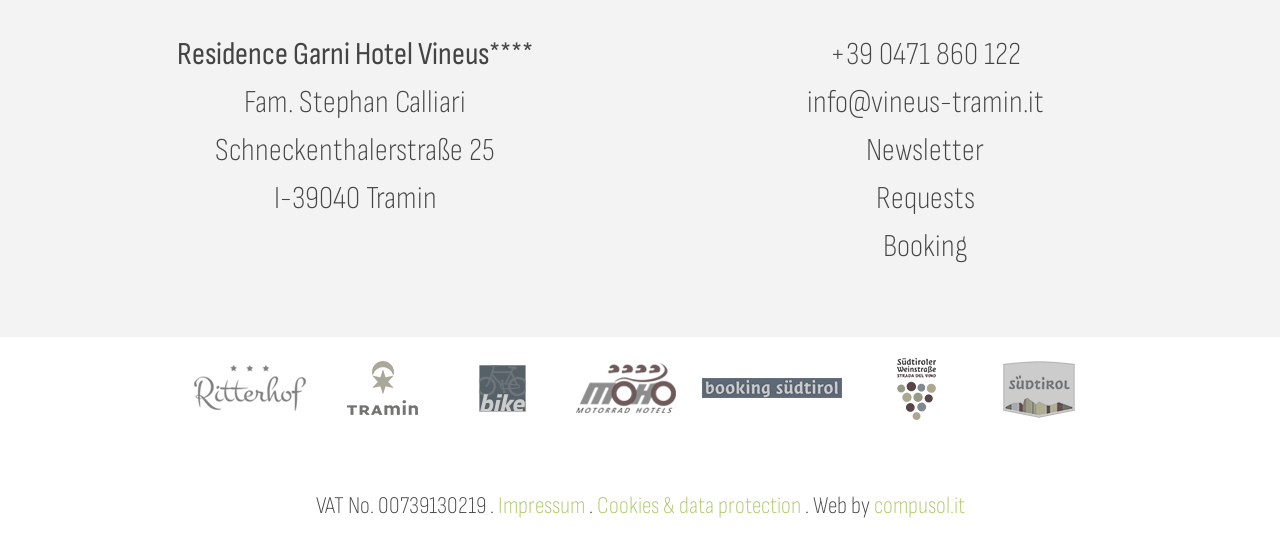Respond to the following query with just one word or a short phrase: 
What is the name of the hotel?

Residence Garni Hotel Vineus